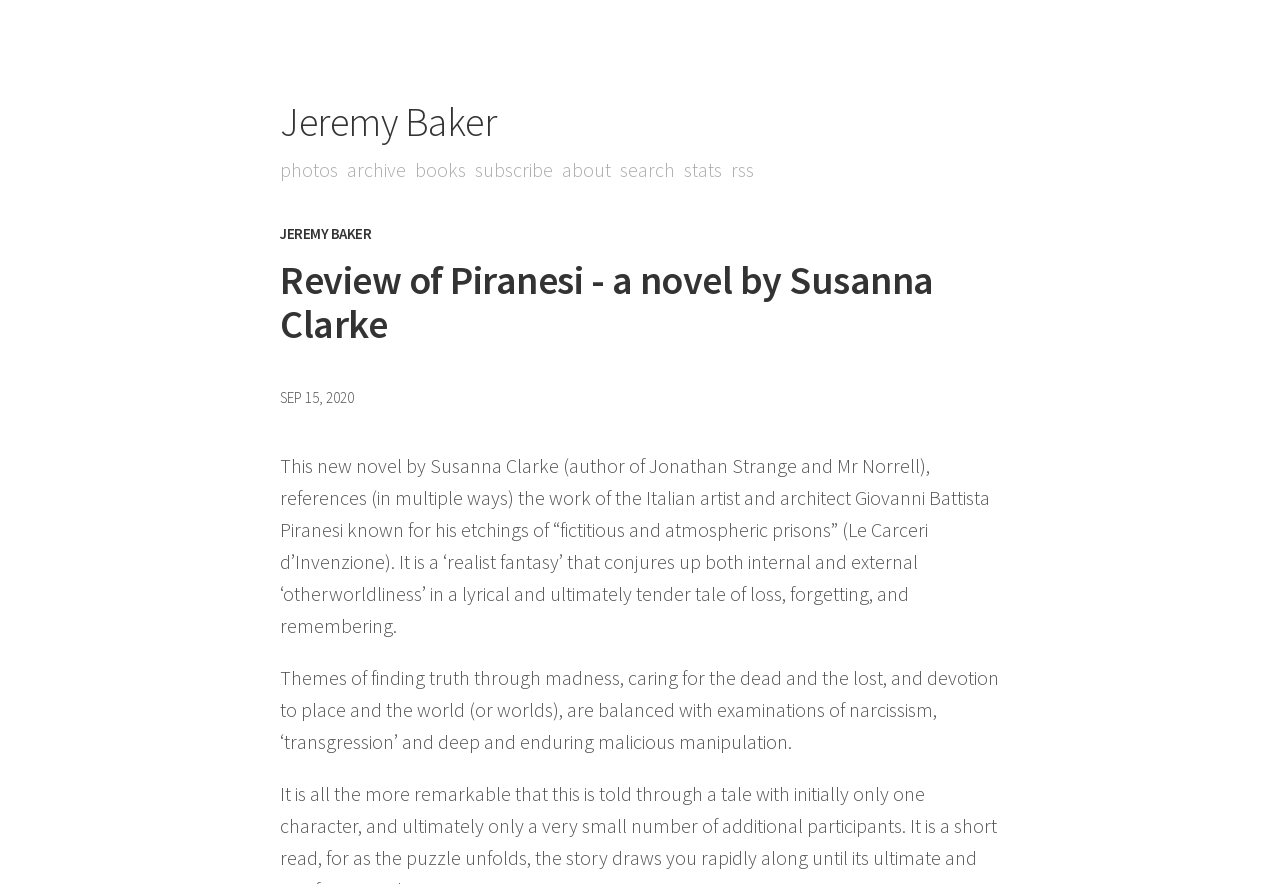Locate the bounding box coordinates of the clickable region necessary to complete the following instruction: "subscribe to the newsletter". Provide the coordinates in the format of four float numbers between 0 and 1, i.e., [left, top, right, bottom].

[0.371, 0.178, 0.432, 0.206]